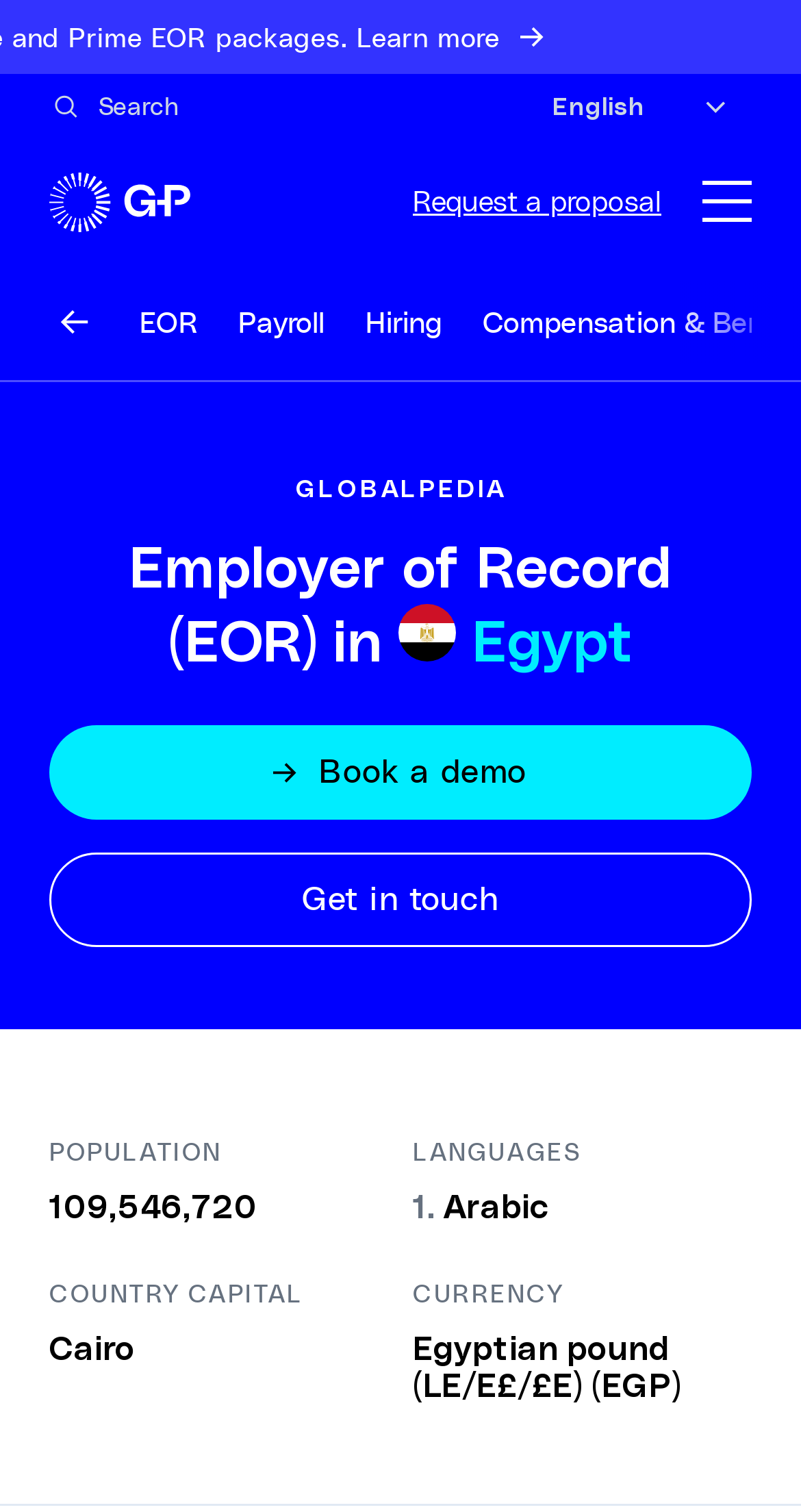Pinpoint the bounding box coordinates for the area that should be clicked to perform the following instruction: "Get in touch".

[0.062, 0.564, 0.938, 0.626]